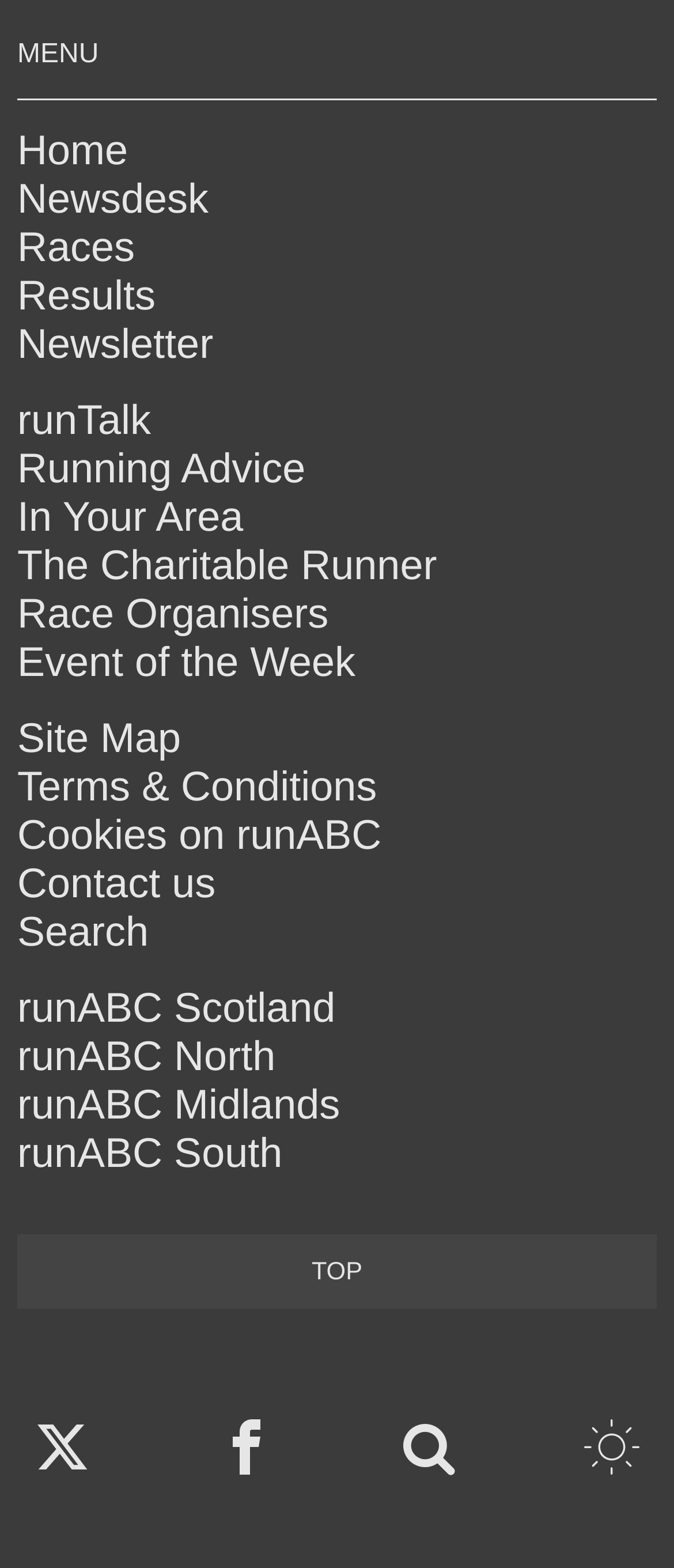What is the last link in the top navigation bar?
Based on the image content, provide your answer in one word or a short phrase.

Contact us